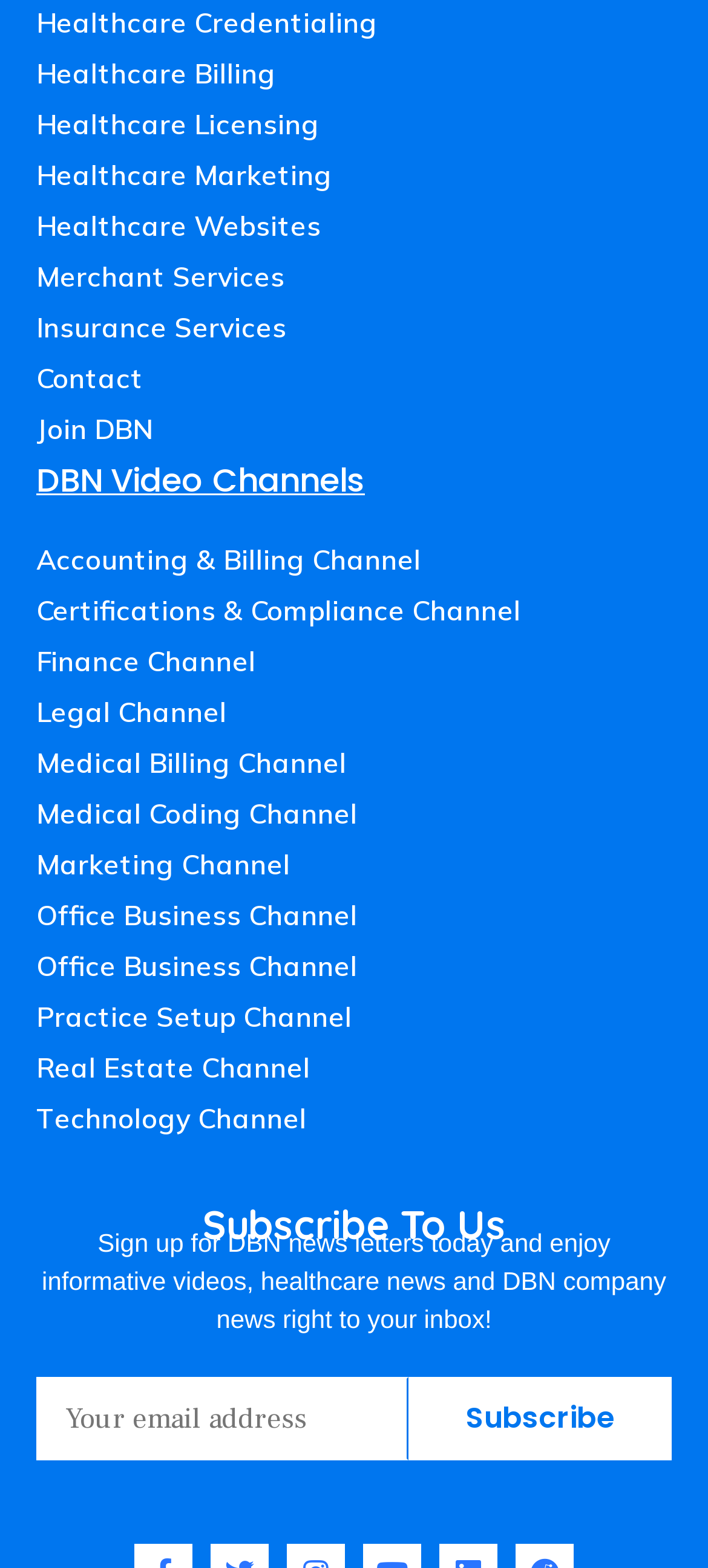From the element description: "Healthcare Billing", extract the bounding box coordinates of the UI element. The coordinates should be expressed as four float numbers between 0 and 1, in the order [left, top, right, bottom].

[0.051, 0.031, 0.949, 0.064]